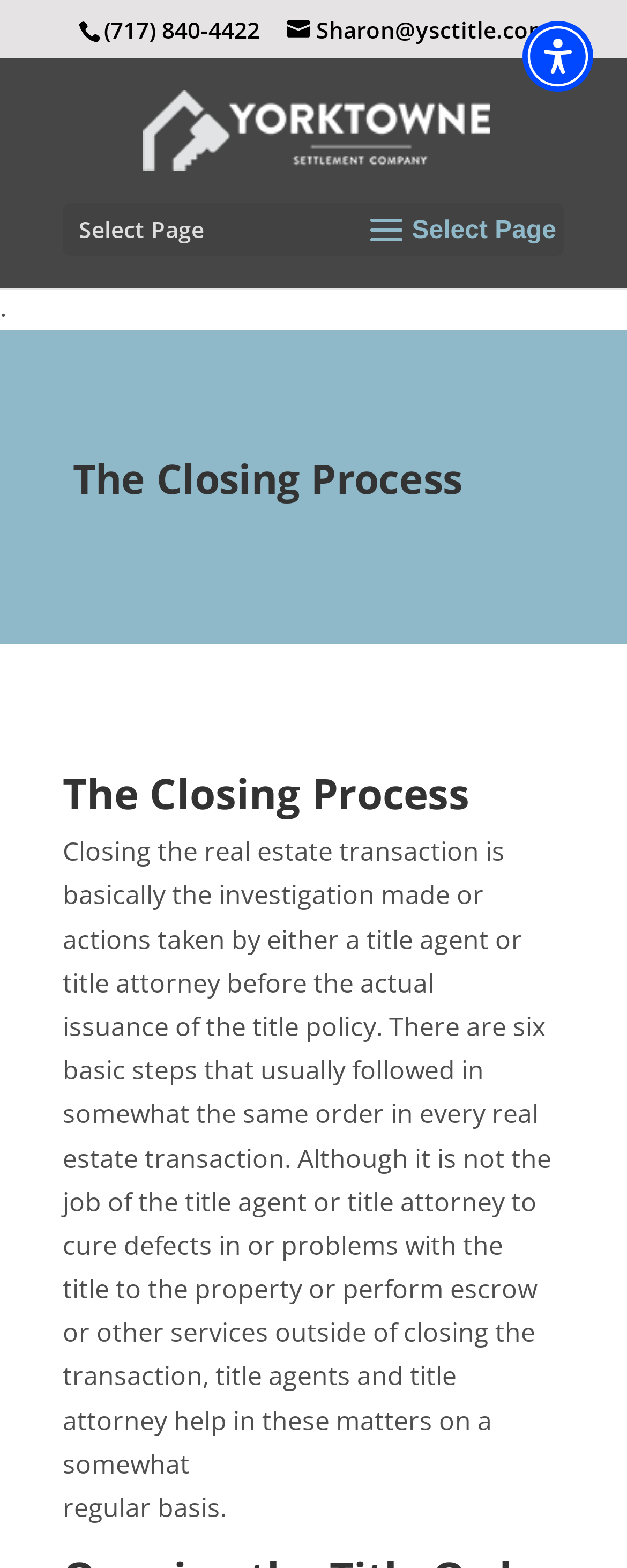Please give a one-word or short phrase response to the following question: 
What is the role of the title agent or title attorney?

to investigate and cure defects